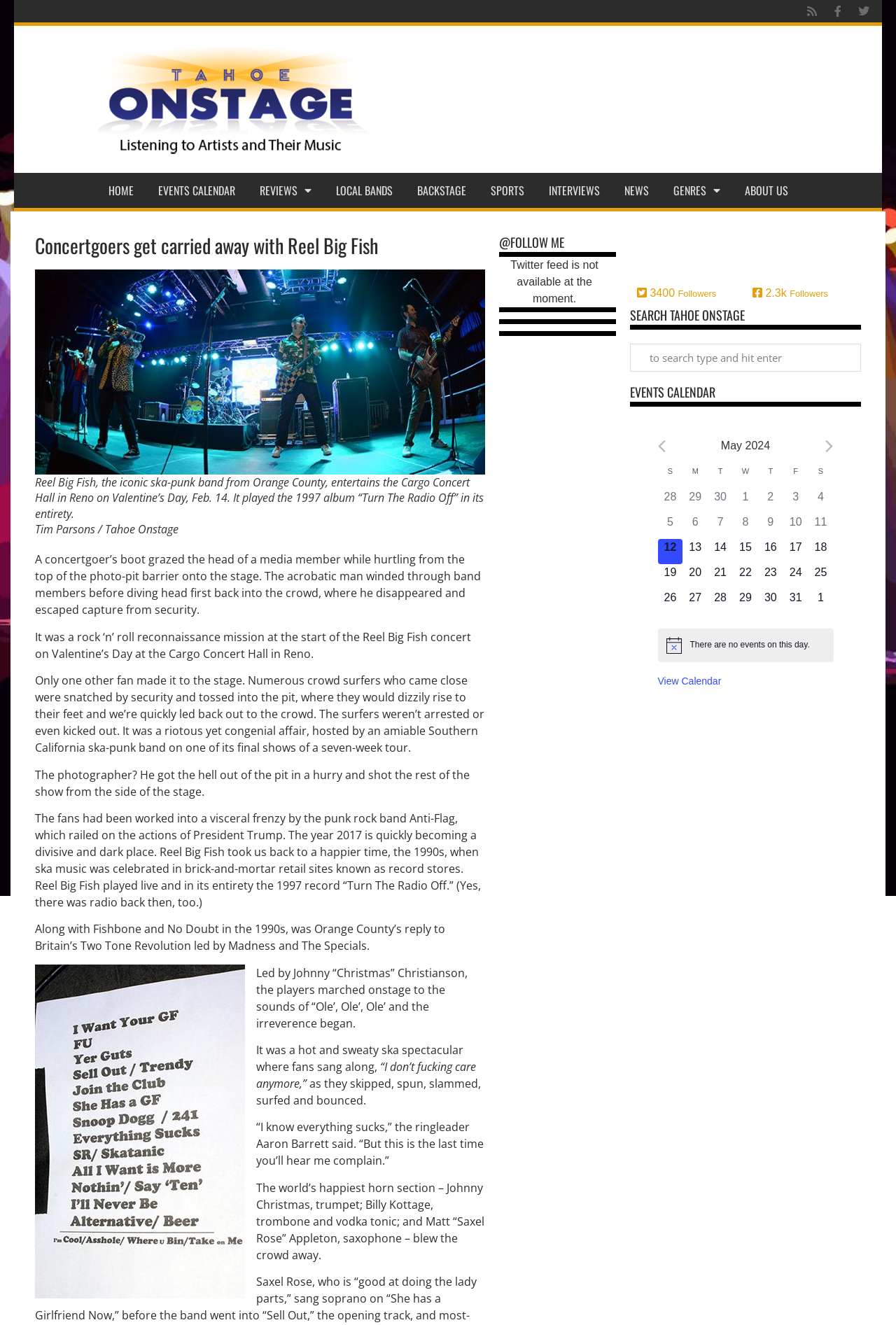Highlight the bounding box coordinates of the region I should click on to meet the following instruction: "View the EVENTS CALENDAR".

[0.703, 0.291, 0.961, 0.301]